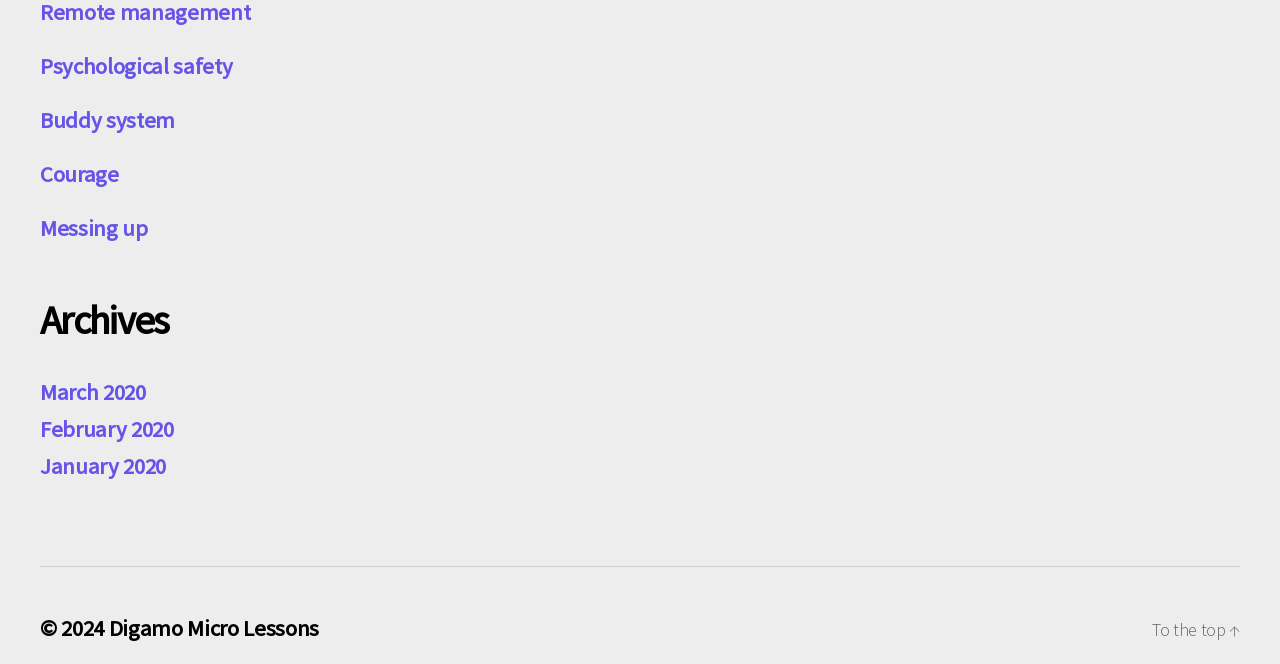Pinpoint the bounding box coordinates of the clickable element to carry out the following instruction: "Go to March 2020."

[0.031, 0.61, 0.114, 0.652]